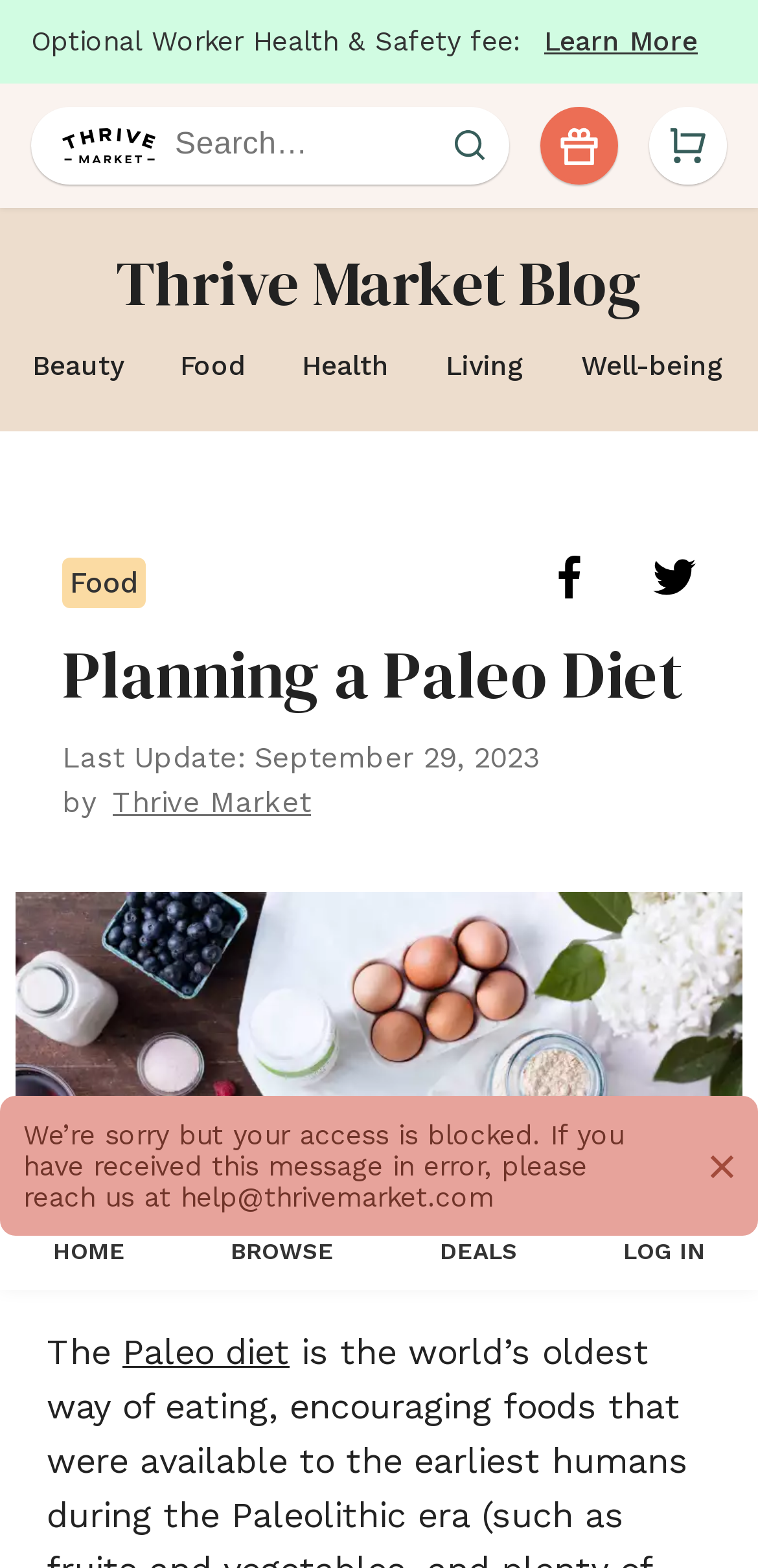Locate the bounding box coordinates of the item that should be clicked to fulfill the instruction: "Read the Thrive Market Blog".

[0.153, 0.176, 0.847, 0.2]